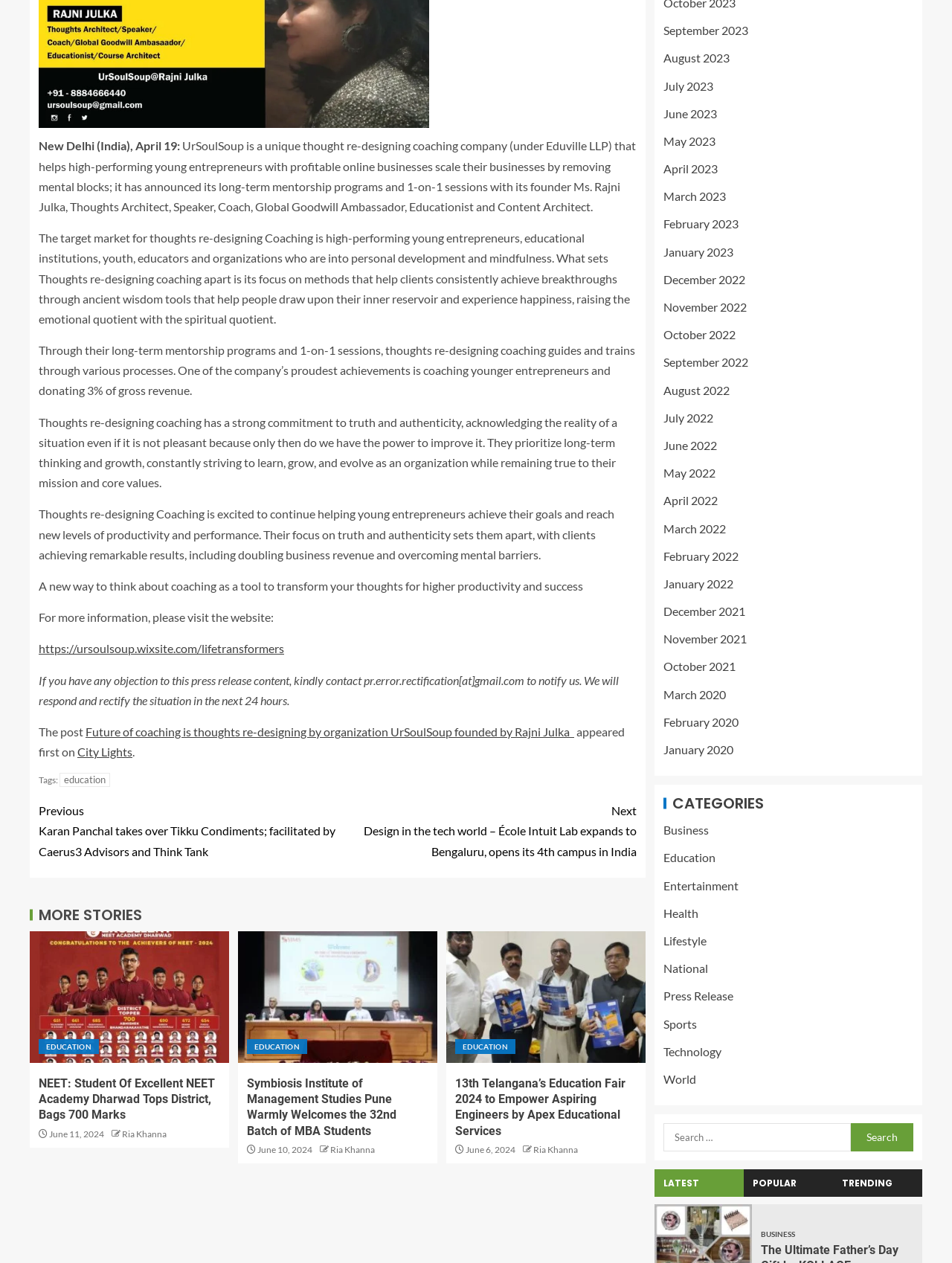Please identify the bounding box coordinates of the region to click in order to complete the task: "Check the archives for September 2023". The coordinates must be four float numbers between 0 and 1, specified as [left, top, right, bottom].

[0.697, 0.018, 0.786, 0.03]